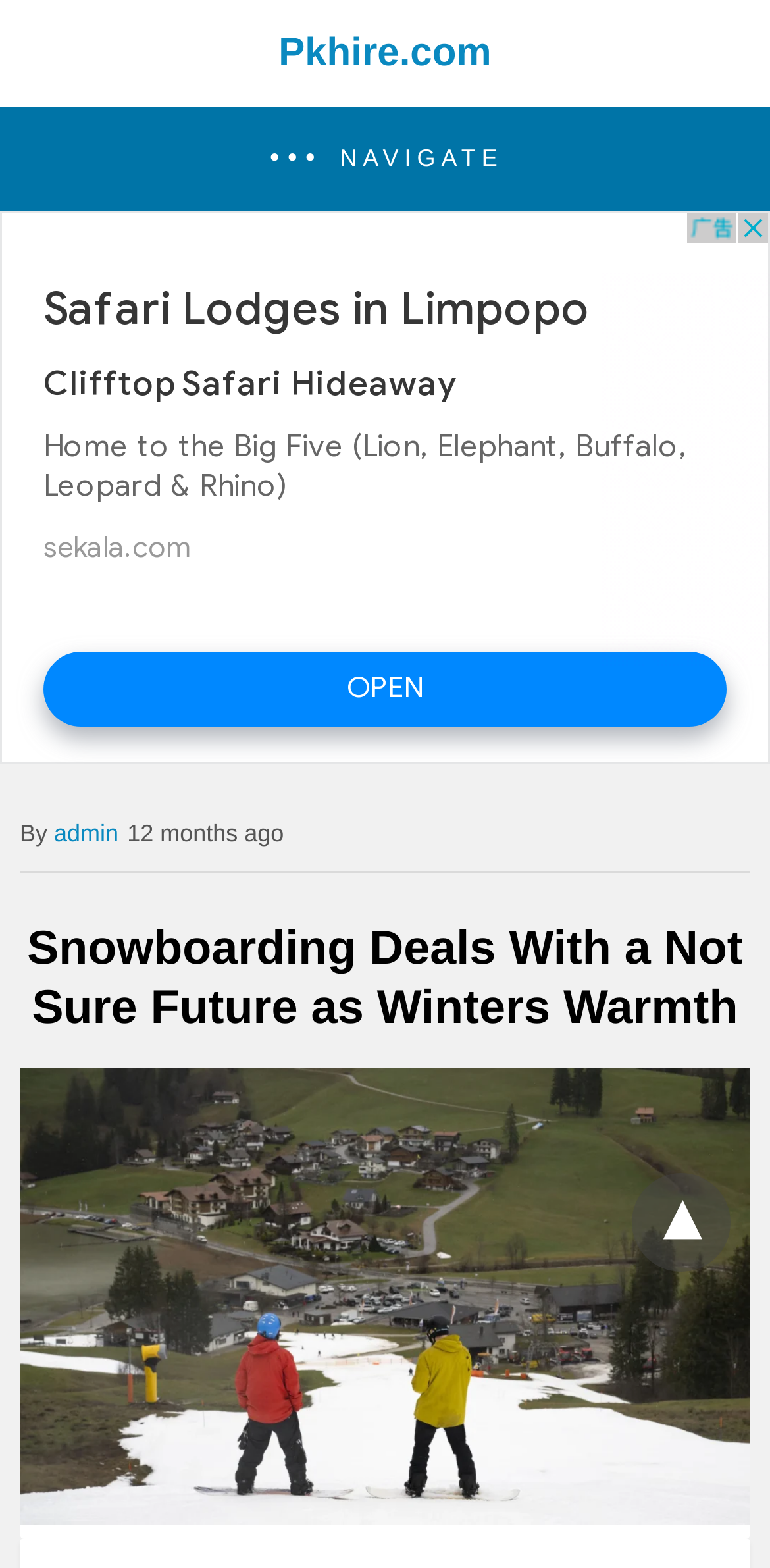Find the bounding box coordinates of the UI element according to this description: "The Girl on the Train".

None